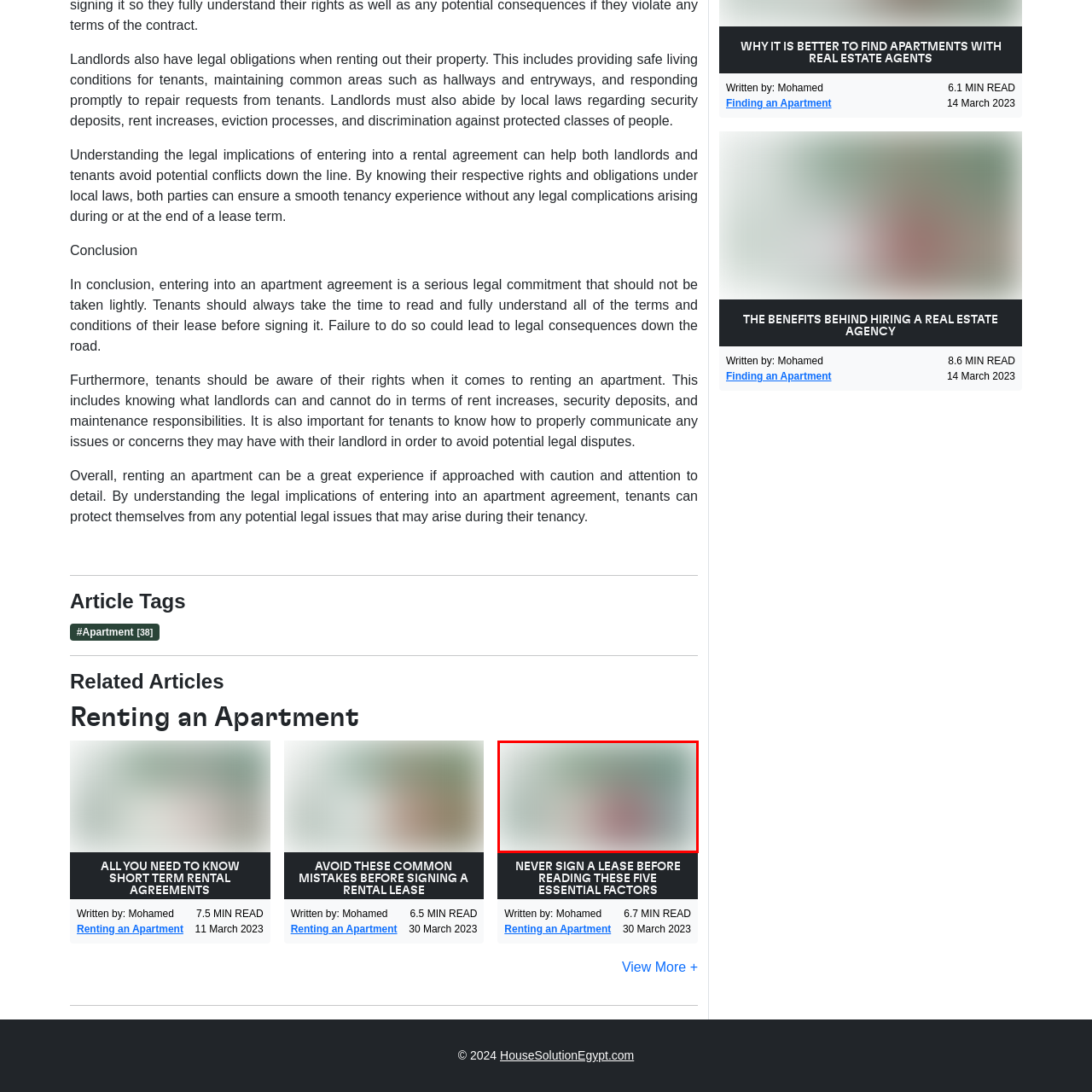Elaborate on all the details and elements present in the red-outlined area of the image.

The image accompanies an article discussing essential factors to consider before signing a rental lease. It specifically highlights the common mistakes that tenants should avoid during the rental process. With a focus on educating renters about their rights and obligations, the article aims to ensure a smooth and legally compliant leasing experience. The visual is related to the article titled "NEVER SIGN A LEASE BEFORE READING THESE FIVE ESSENTIAL FACTORS," which emphasizes the importance of being well-informed as a tenant to prevent future disputes.